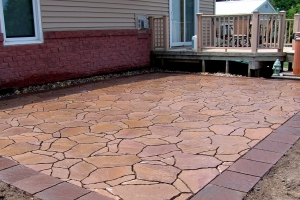Explain the details of the image comprehensively.

This image showcases a beautifully constructed patio featuring a unique stone pattern that enhances the outdoor space's aesthetic. The patio is laid with large, irregularly shaped stones in warm earthy tones, creating an inviting area for gatherings and relaxation. Adjacent to the house, which is partially visible in the background, the design integrates smoothly with the surrounding architecture. A wooden deck can be seen in the background, adding an element of functionality and extending the living space outdoors. This patio exemplifies the quality landscaping services provided by Beemer Landscaping, designed to deliver both beauty and practicality for homeowners in Des Moines and Central Iowa. Whether it's for entertaining friends or enjoying family time, this outdoor feature serves as a perfect backdrop.